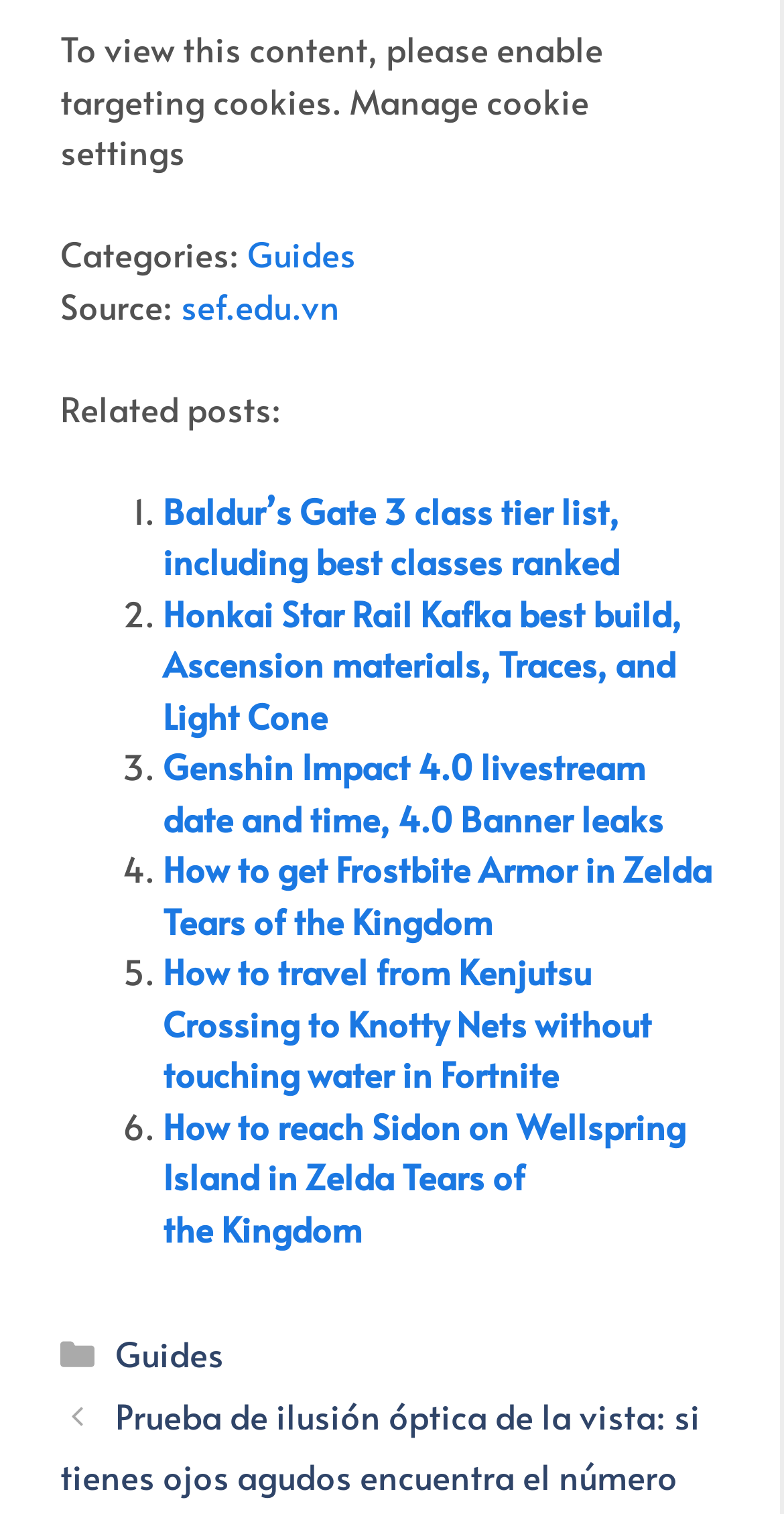Identify the bounding box coordinates for the element you need to click to achieve the following task: "Check the box to save your information". Provide the bounding box coordinates as four float numbers between 0 and 1, in the form [left, top, right, bottom].

[0.077, 0.965, 0.11, 0.982]